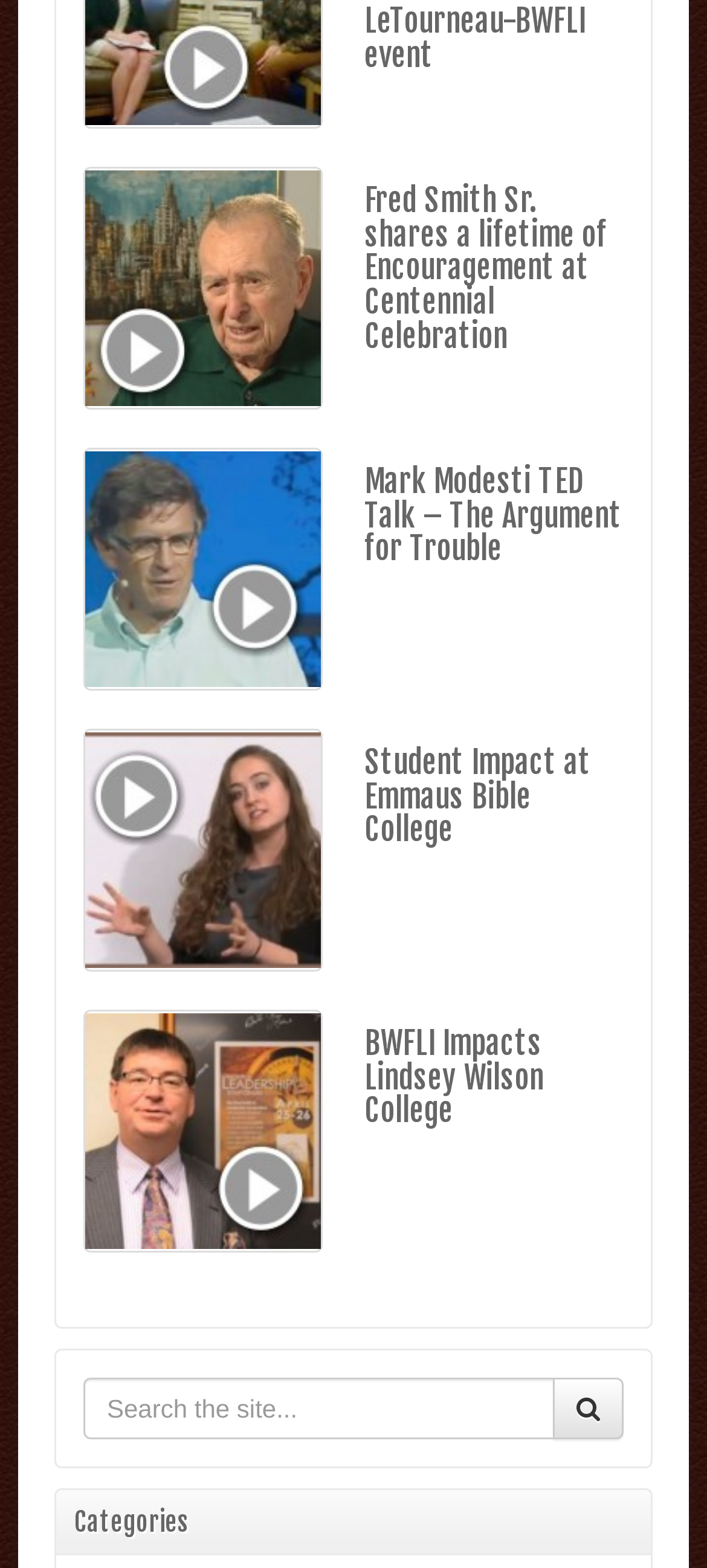Find the bounding box coordinates for the HTML element described in this sentence: "name="s" placeholder="Search the site..."". Provide the coordinates as four float numbers between 0 and 1, in the format [left, top, right, bottom].

[0.118, 0.879, 0.785, 0.918]